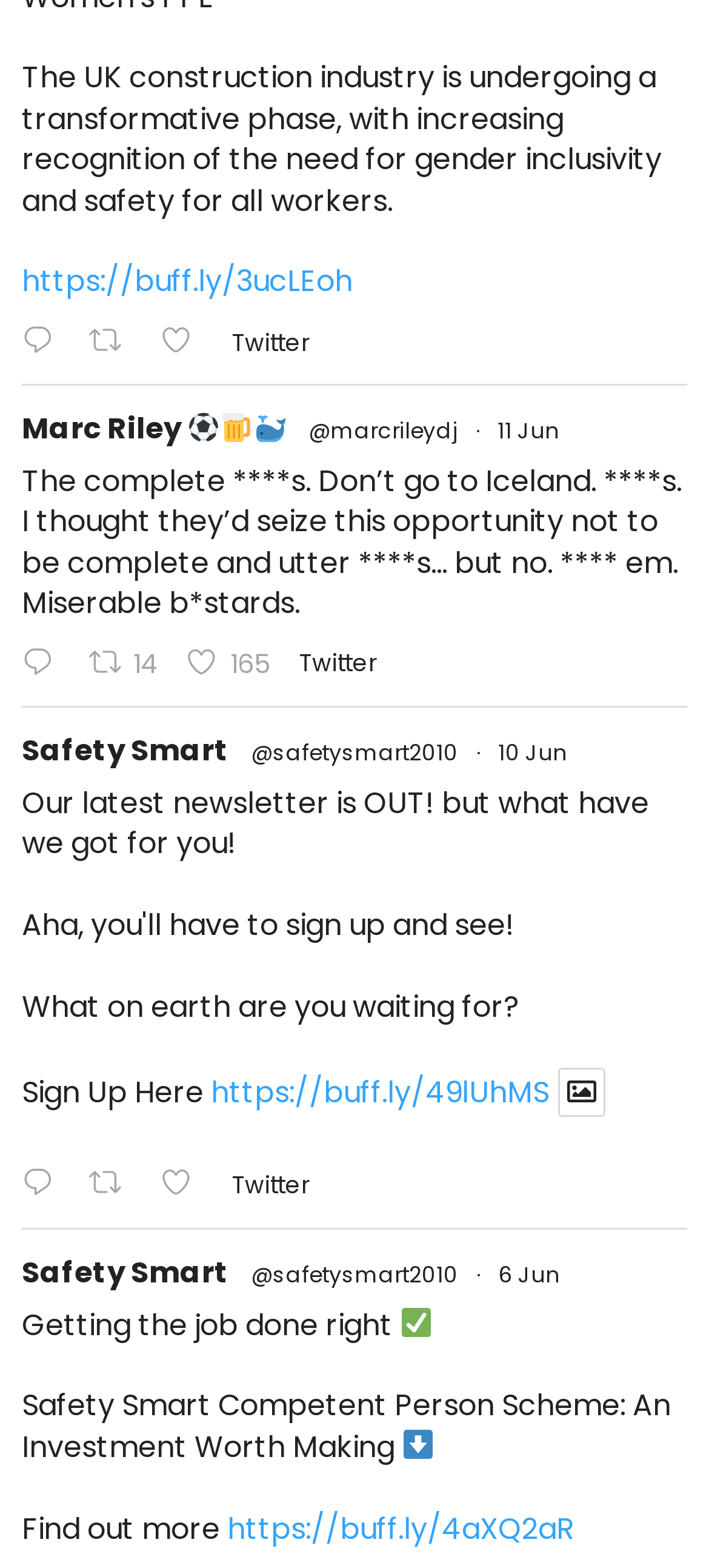Find the bounding box coordinates of the area to click in order to follow the instruction: "Click on the link to retweet on Twitter".

[0.112, 0.408, 0.249, 0.44]